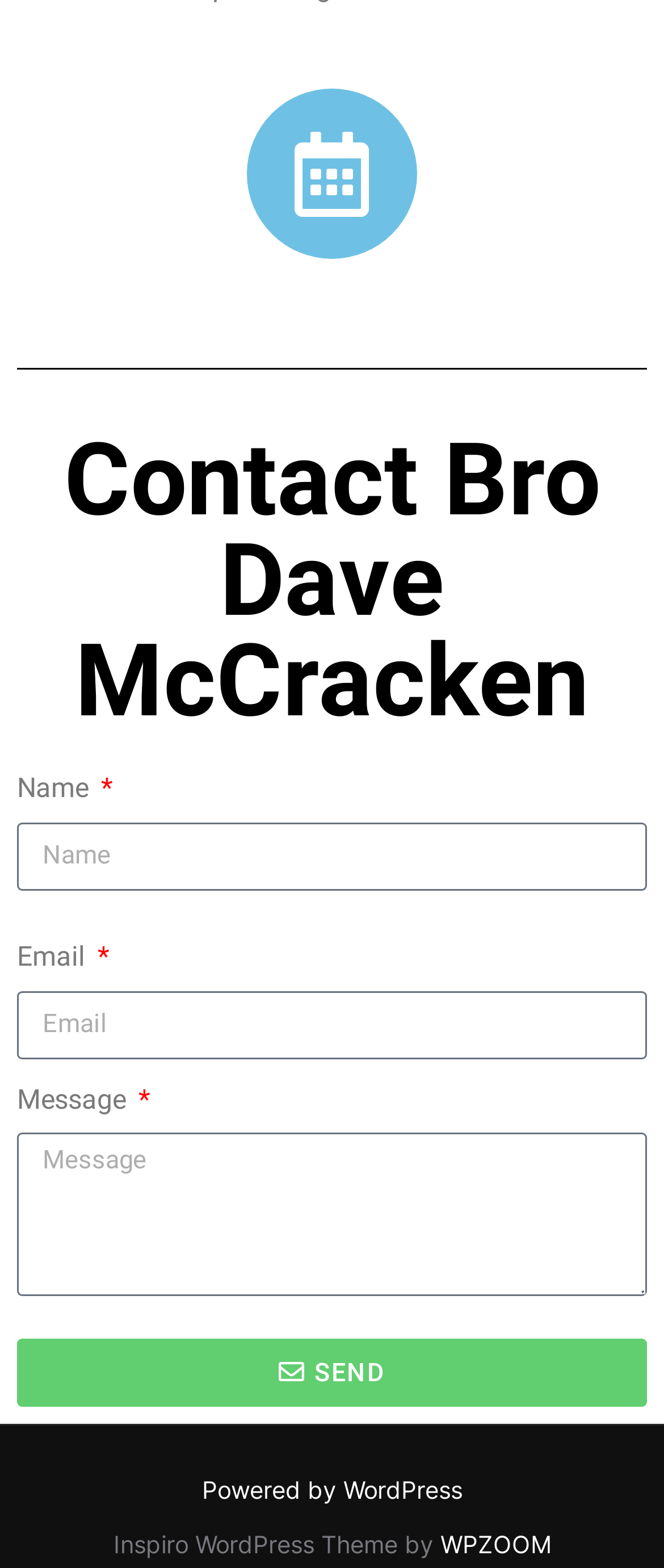How many fields are required in the form?
Give a thorough and detailed response to the question.

The form has three fields: name, email, and message, and all of them are marked as required, indicated by the asterisk symbol.